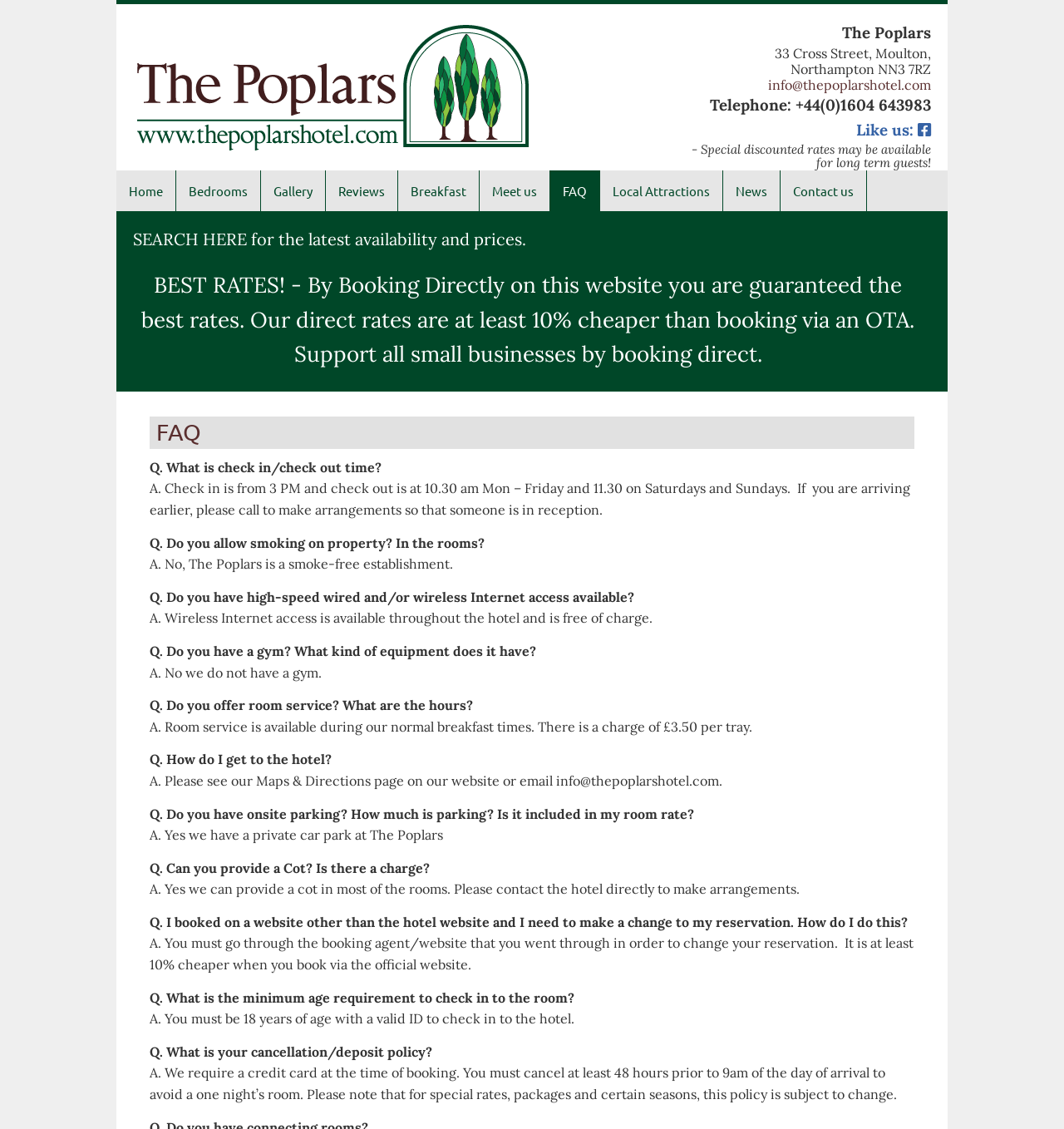Identify the bounding box coordinates of the clickable section necessary to follow the following instruction: "Click on the 'Like us' link". The coordinates should be presented as four float numbers from 0 to 1, i.e., [left, top, right, bottom].

[0.805, 0.106, 0.875, 0.124]